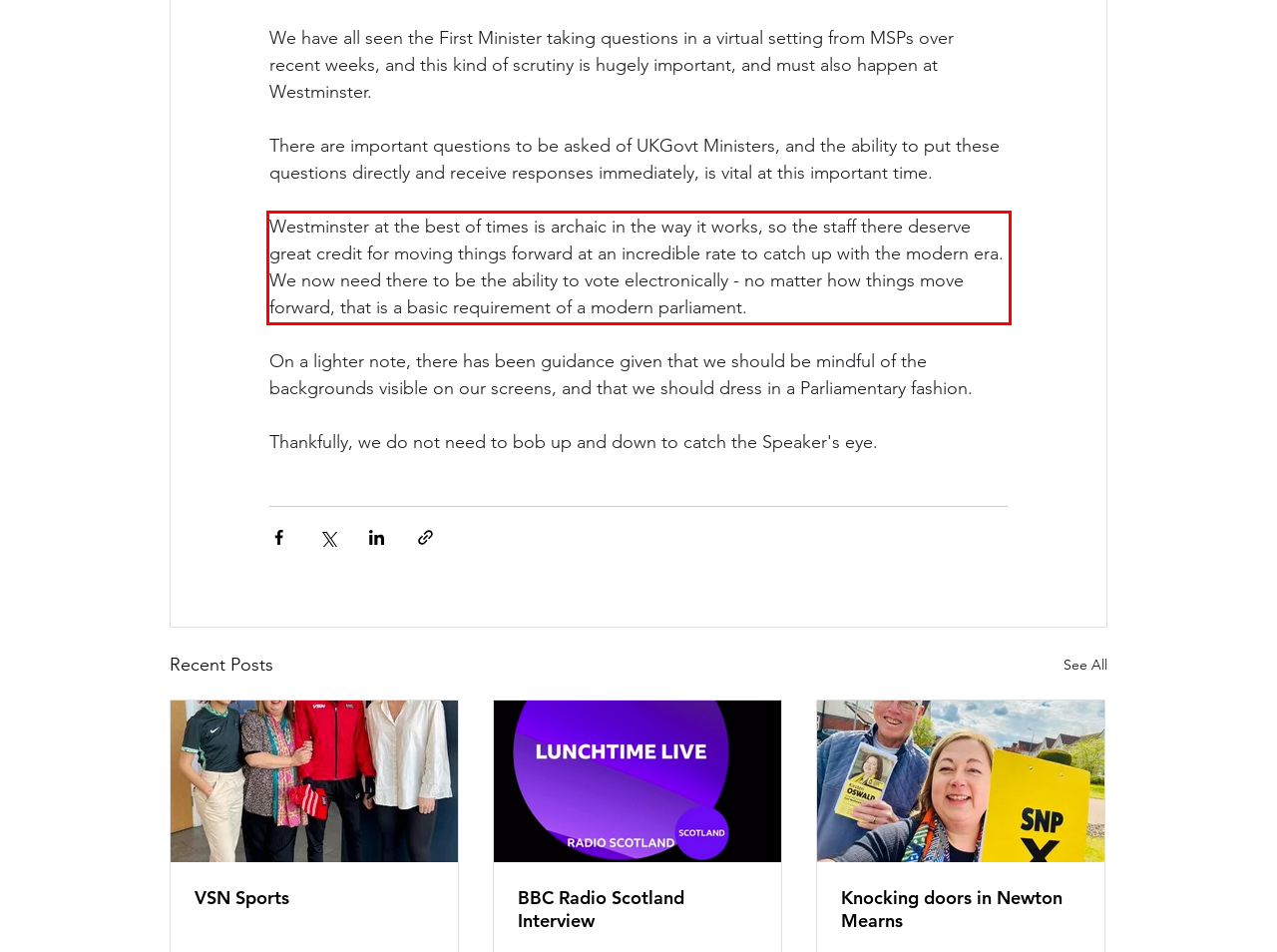Please look at the screenshot provided and find the red bounding box. Extract the text content contained within this bounding box.

Westminster at the best of times is archaic in the way it works, so the staff there deserve great credit for moving things forward at an incredible rate to catch up with the modern era. We now need there to be the ability to vote electronically - no matter how things move forward, that is a basic requirement of a modern parliament.